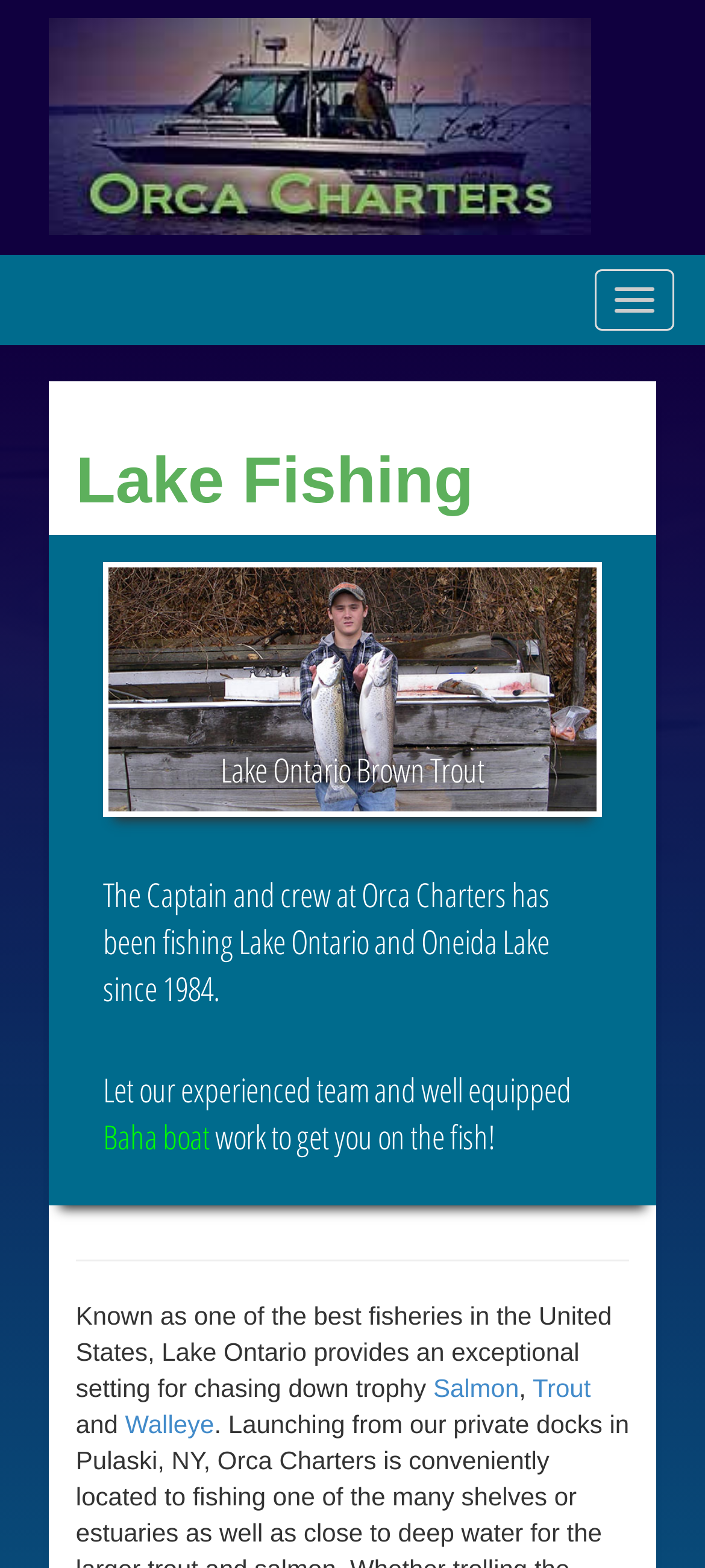Provide the bounding box coordinates for the UI element that is described as: "Salmon".

[0.614, 0.875, 0.736, 0.894]